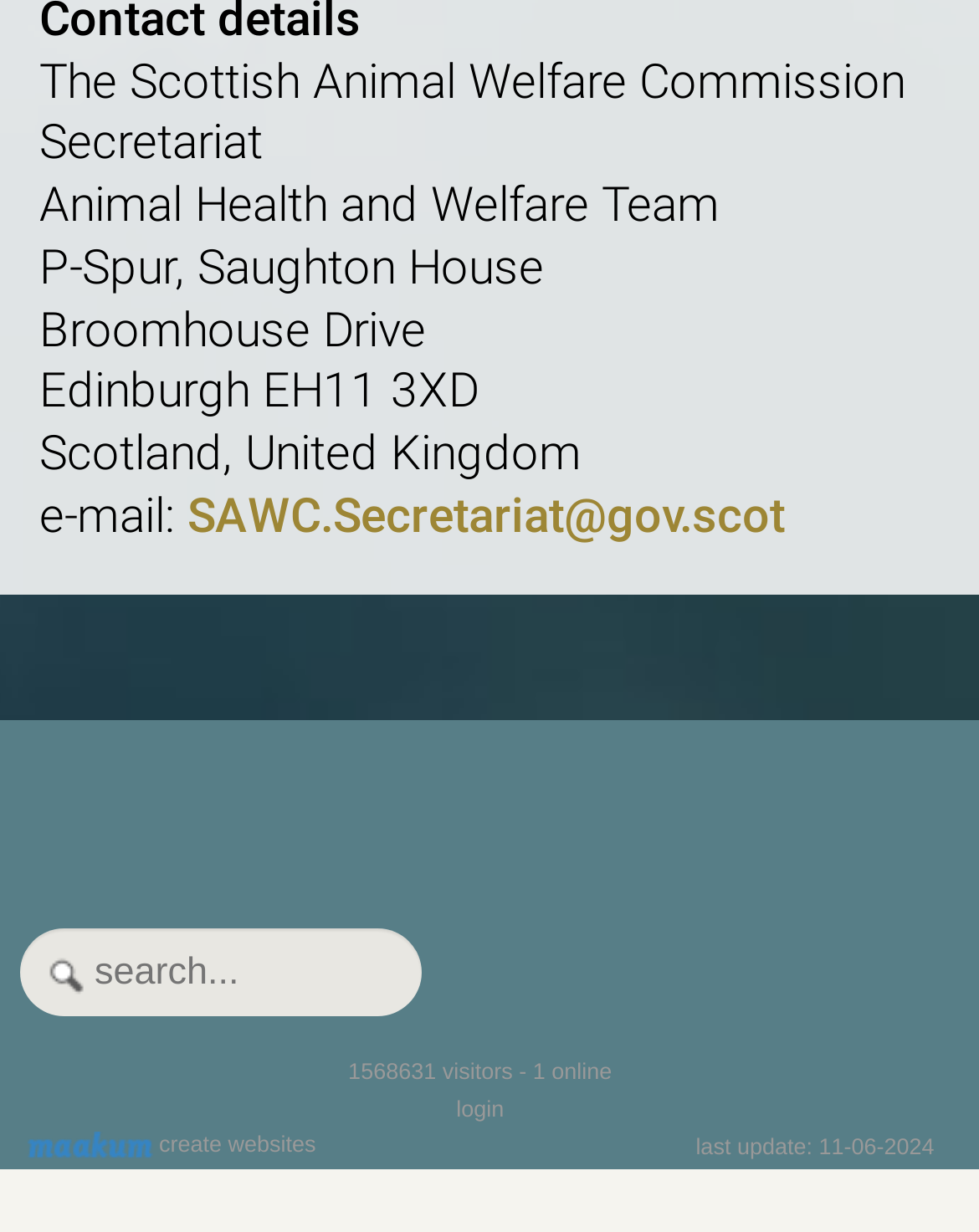Mark the bounding box of the element that matches the following description: "SAWC.Secretariat@gov.scot".

[0.191, 0.394, 0.802, 0.441]